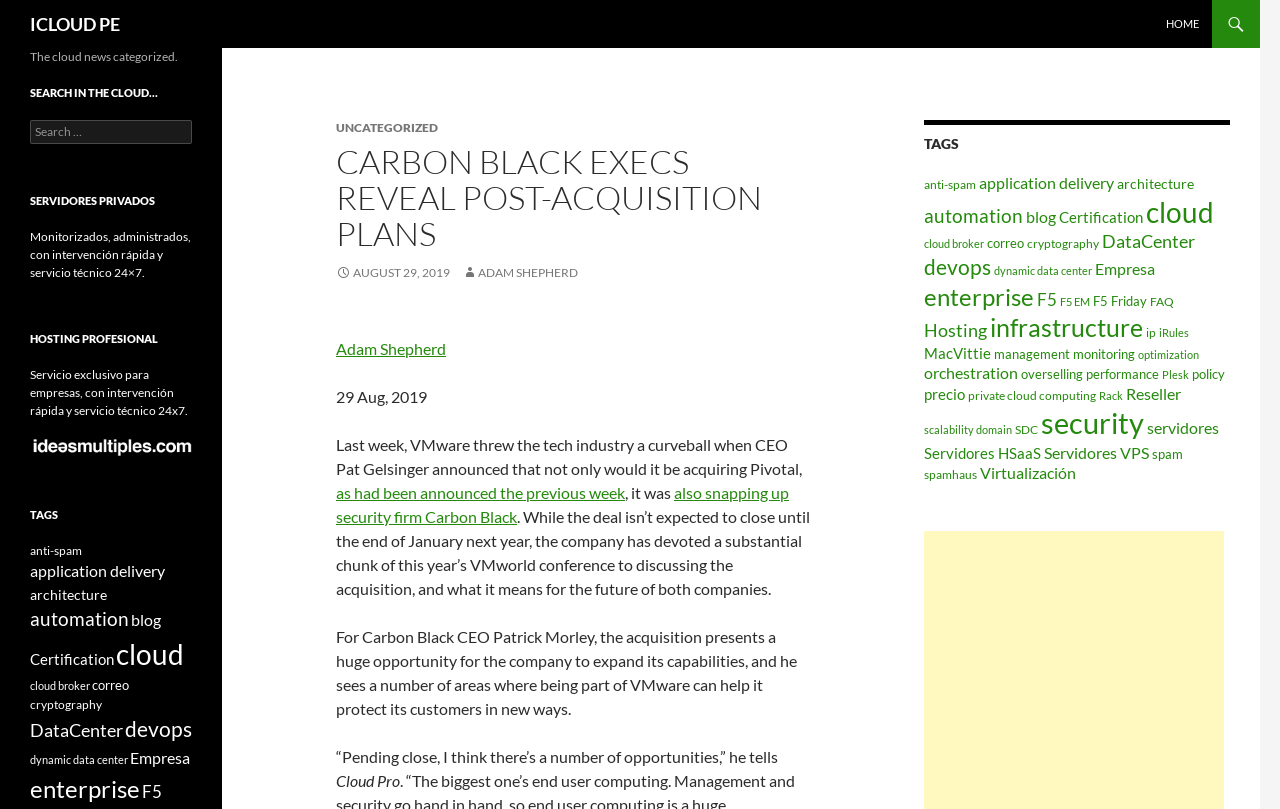Give a detailed explanation of the elements present on the webpage.

The webpage is about Carbon Black executives revealing their post-acquisition plans. At the top, there is a heading "ICLOUD PE" with a link to it. On the top right, there is a link to "HOME". Below the "HOME" link, there is a header section with a heading "CARBON BLACK EXECS REVEAL POST-ACQUISITION PLANS" and a link to the date "AUGUST 29, 2019". 

The main content of the webpage is an article discussing the acquisition of Carbon Black by VMware. The article starts with a brief introduction to the acquisition and then quotes Carbon Black CEO Patrick Morley, who talks about the opportunities that the acquisition presents for the company. The article continues to discuss the implications of the acquisition and how it will affect the future of both companies.

On the right side of the webpage, there is a section titled "TAGS" with a list of links to various tags, including "anti-spam", "application delivery", "architecture", and many others. Each tag has a number of items associated with it, ranging from 1 to 265.

At the bottom of the webpage, there are three sections: "The cloud news categorized", "SEARCH IN THE CLOUD…", and "SERVIDORES PRIVADOS" and "HOSTING PROFESIONAL". The "SEARCH IN THE CLOUD…" section has a search box where users can search for specific terms. The "SERVIDORES PRIVADOS" and "HOSTING PROFESIONAL" sections have links to services offered by the company, including monitored and managed private servers and professional hosting services.